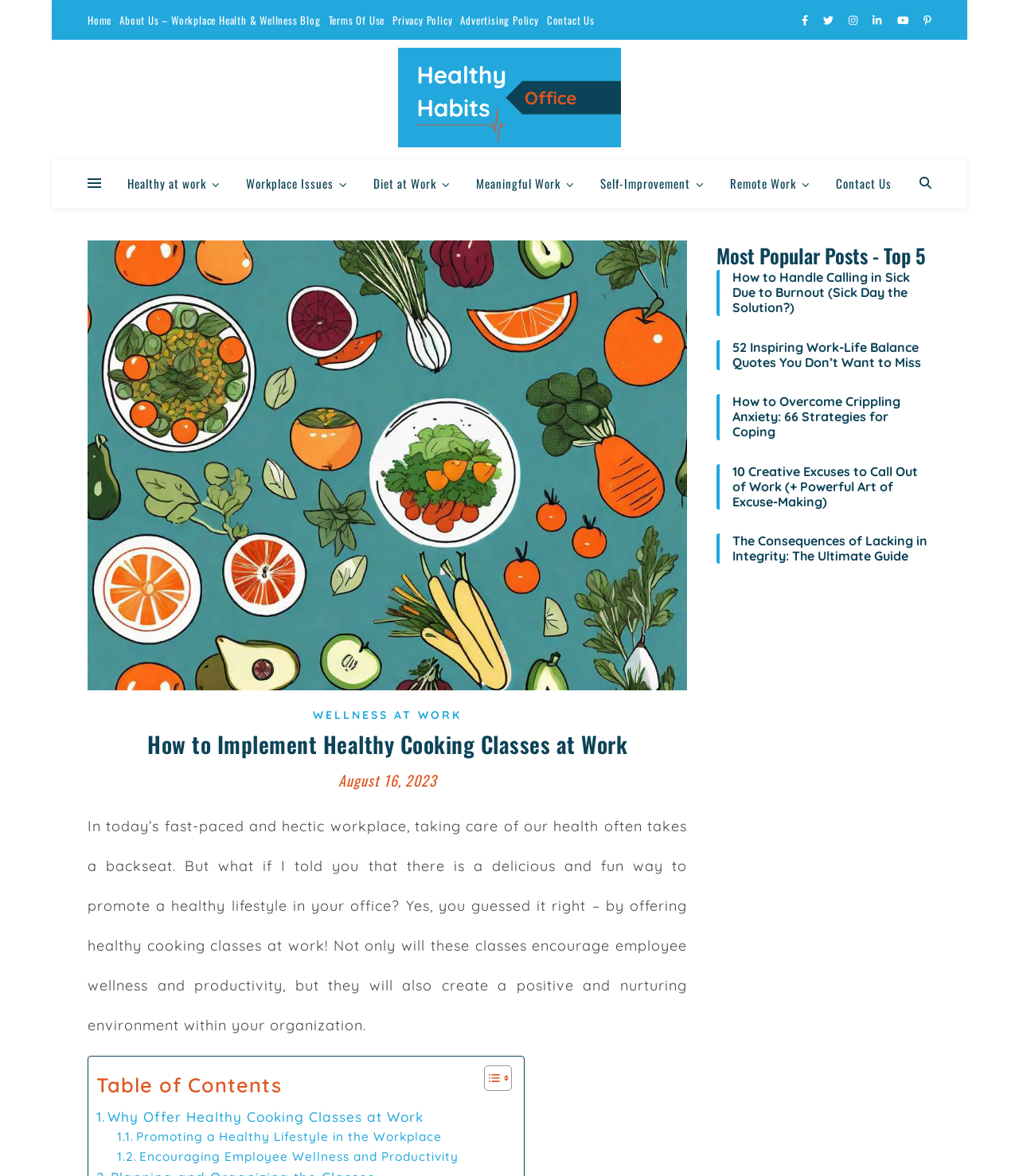Determine the bounding box coordinates for the clickable element to execute this instruction: "Visit 'Restaurant Kitchen Hood Fire Suppression – Washington DC'". Provide the coordinates as four float numbers between 0 and 1, i.e., [left, top, right, bottom].

None